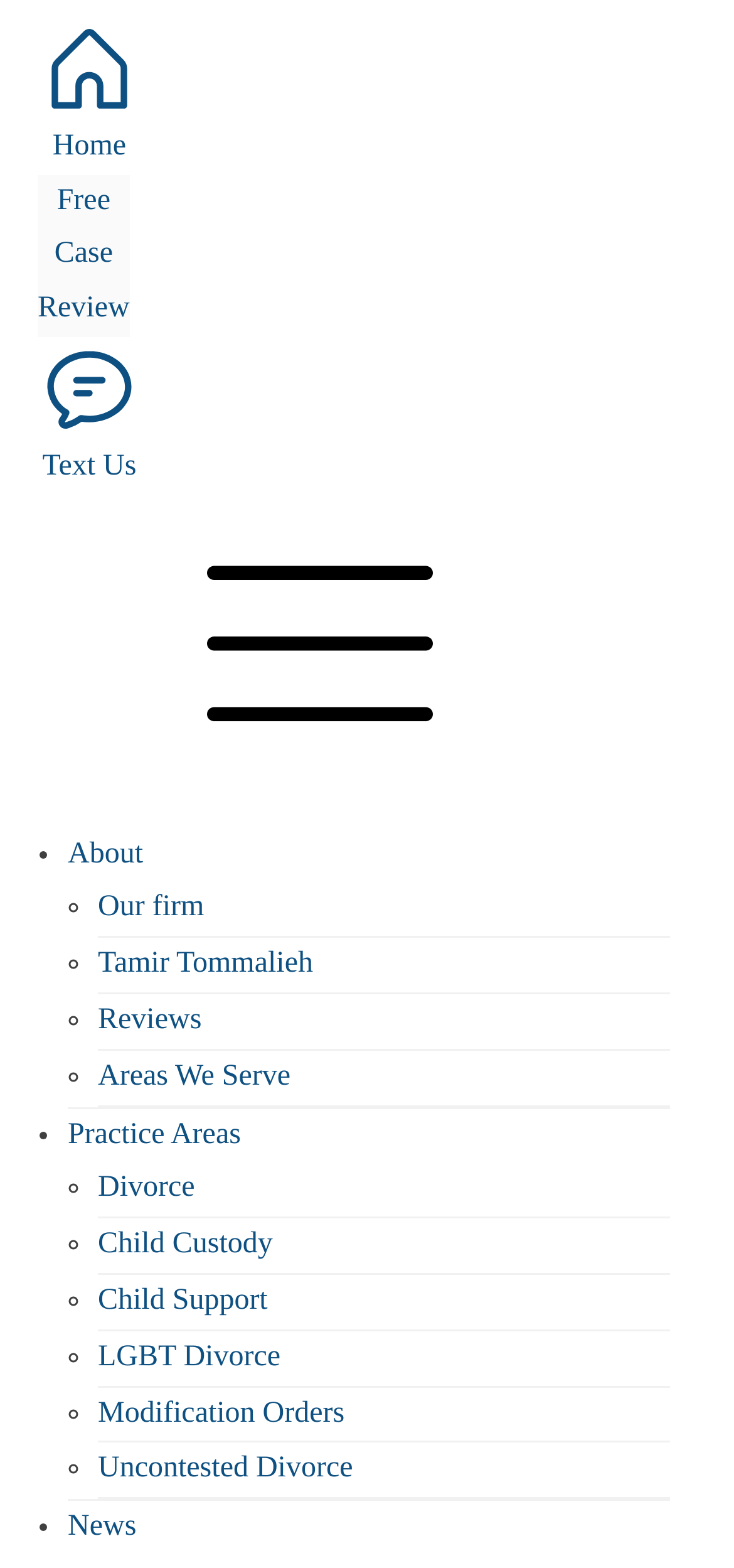From the webpage screenshot, predict the bounding box of the UI element that matches this description: "Child Custody".

[0.133, 0.783, 0.372, 0.804]